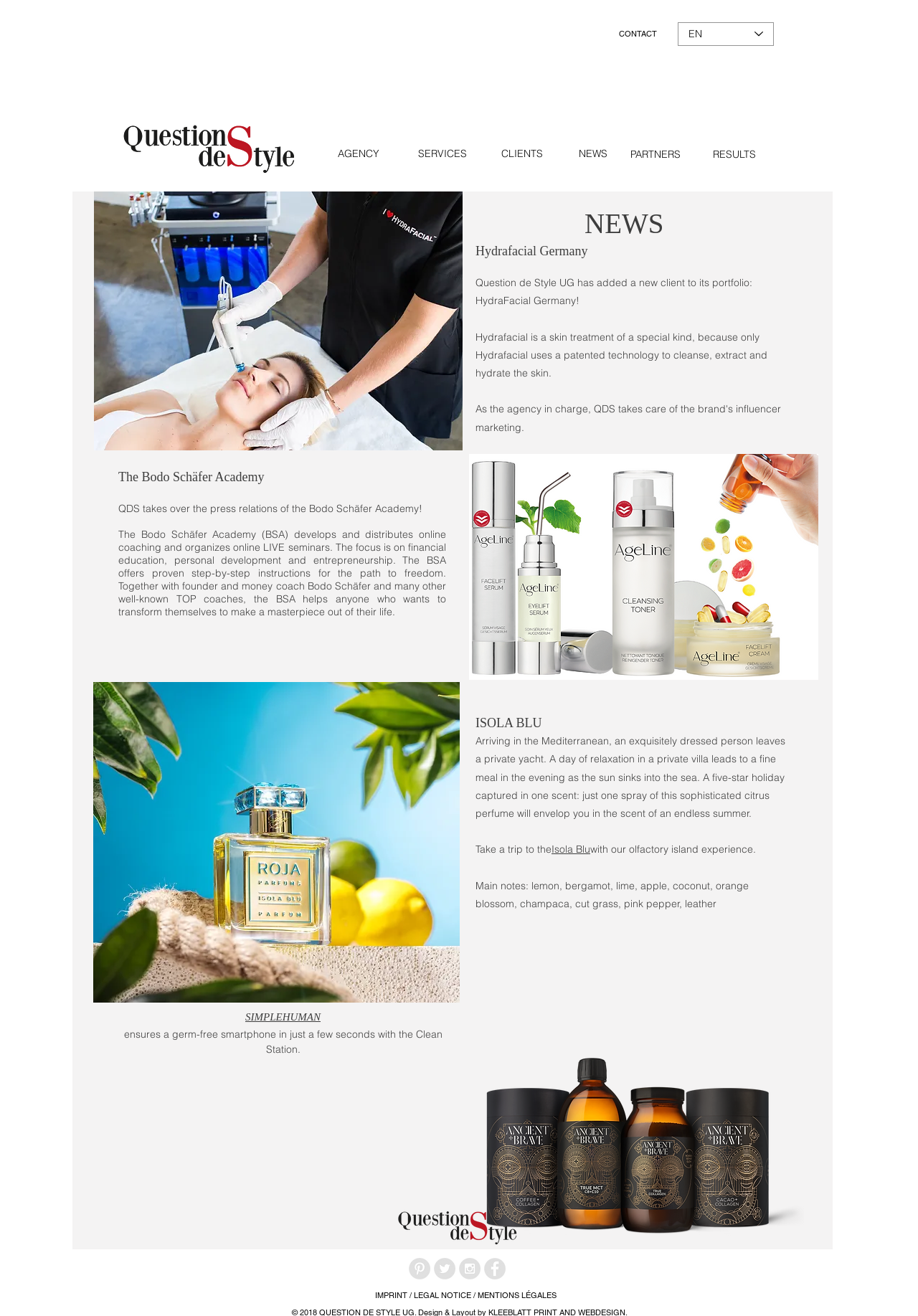Specify the bounding box coordinates (top-left x, top-left y, bottom-right x, bottom-right y) of the UI element in the screenshot that matches this description: aria-label="Pinterest - Grey Circle"

[0.445, 0.956, 0.469, 0.972]